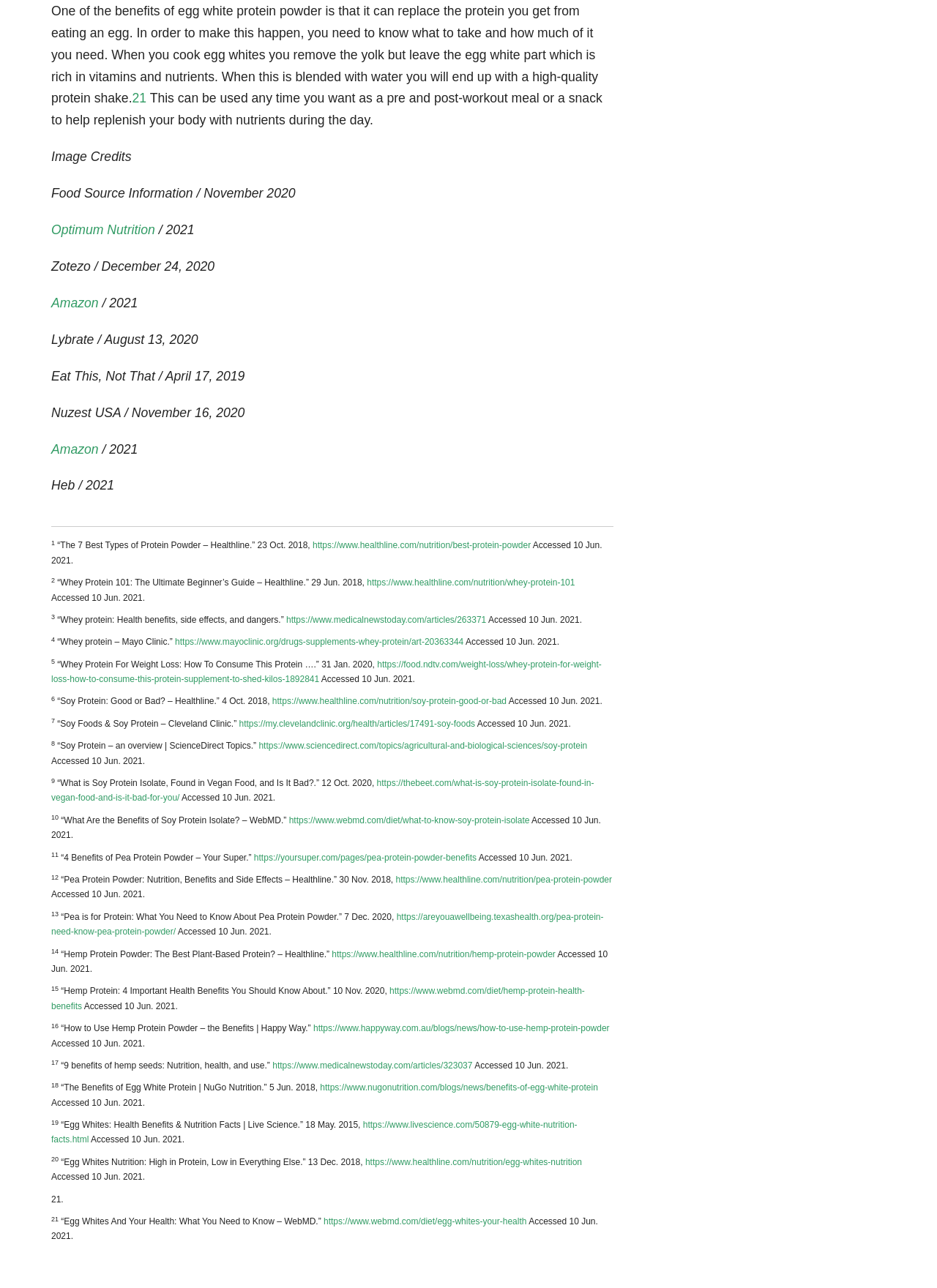Find the bounding box coordinates of the element you need to click on to perform this action: 'Visit Amazon'. The coordinates should be represented by four float values between 0 and 1, in the format [left, top, right, bottom].

[0.055, 0.23, 0.105, 0.241]